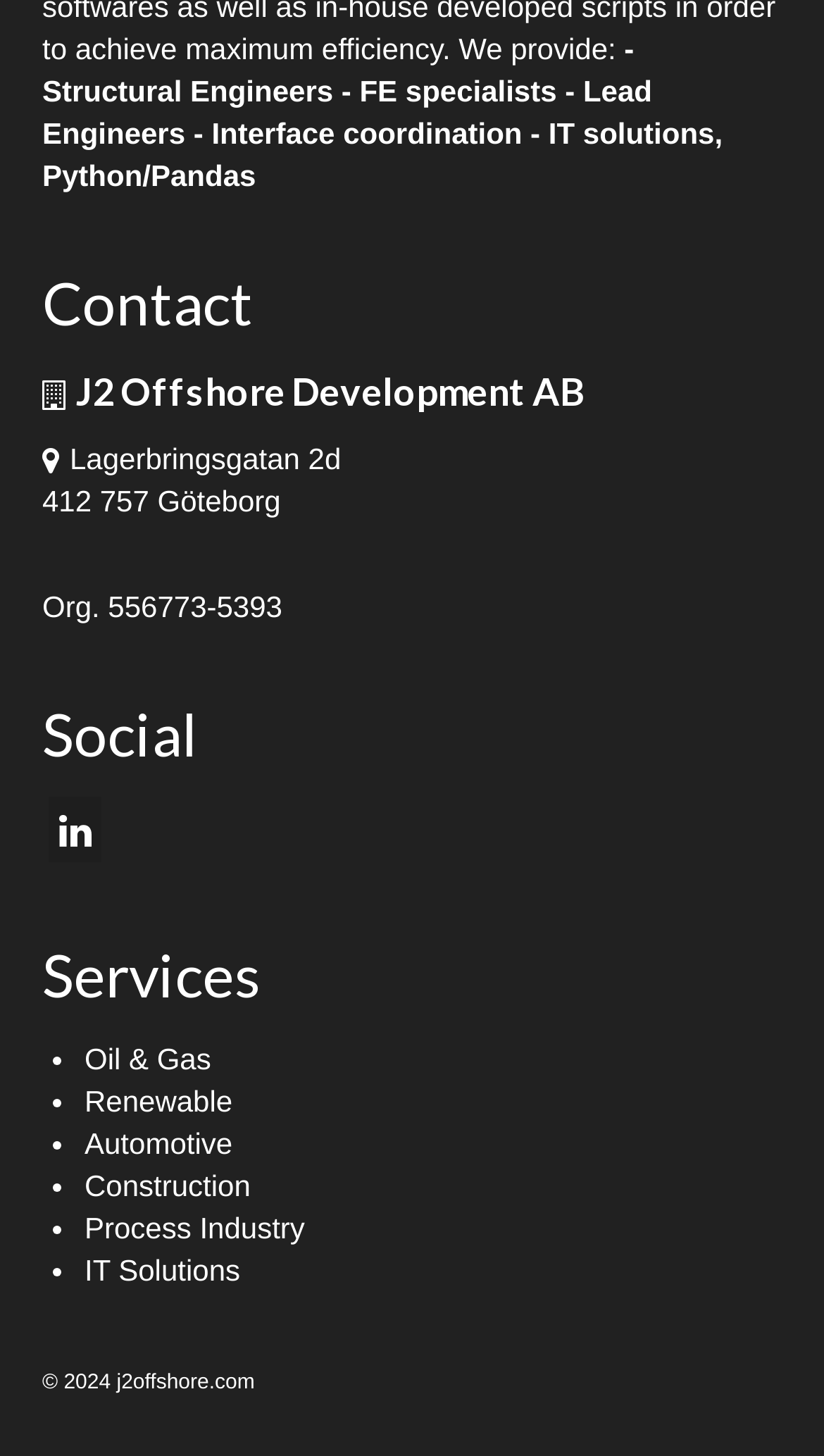How many services are listed on the webpage?
Please answer the question with a detailed and comprehensive explanation.

The services listed on the webpage can be found in the section with the heading 'Services'. There are 6 links listed, each representing a service: 'Oil & Gas', 'Renewable', 'Automotive', 'Construction', 'Process Industry', and 'IT Solutions'.